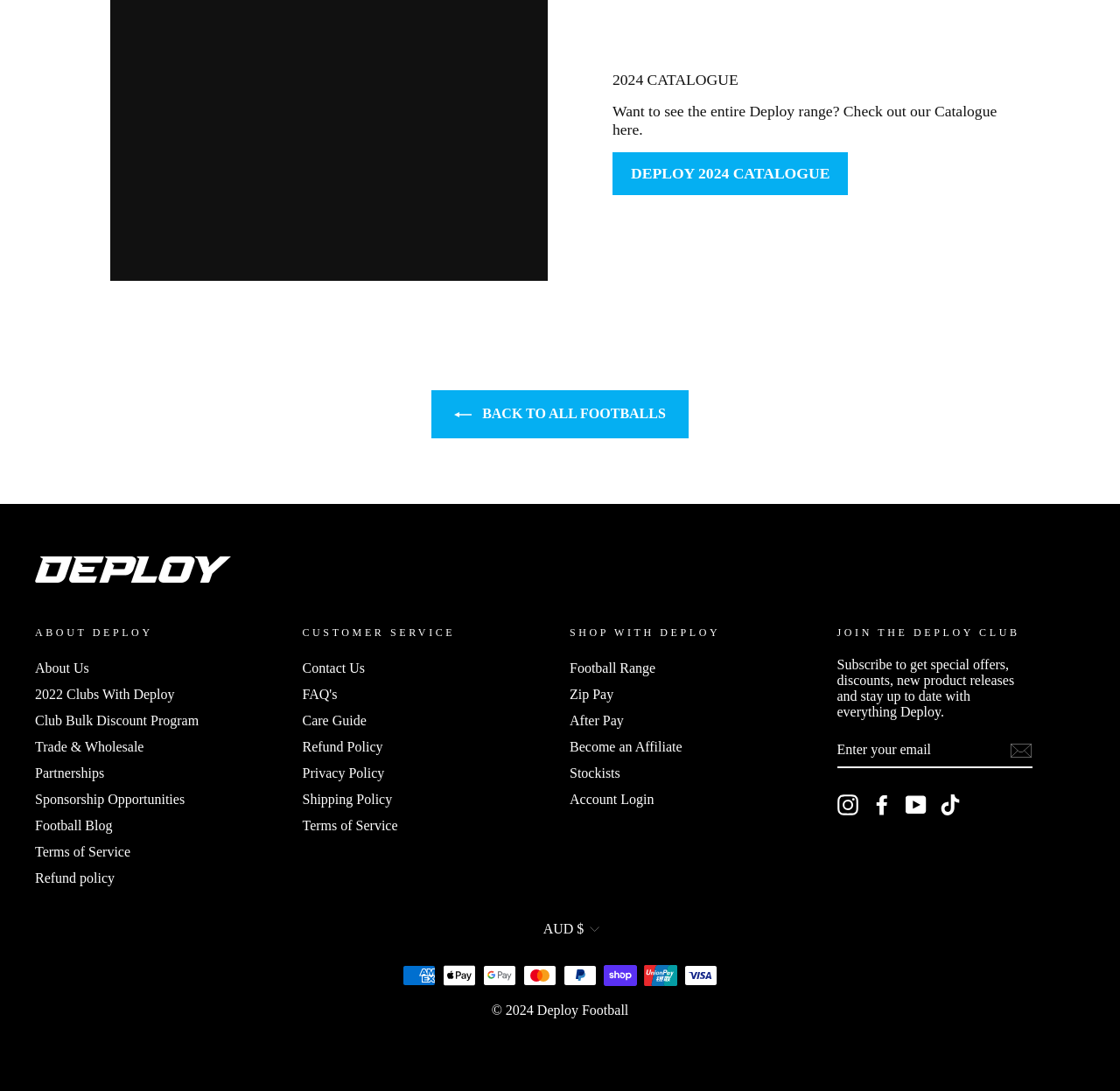Extract the bounding box of the UI element described as: "Subscribe".

[0.902, 0.678, 0.922, 0.697]